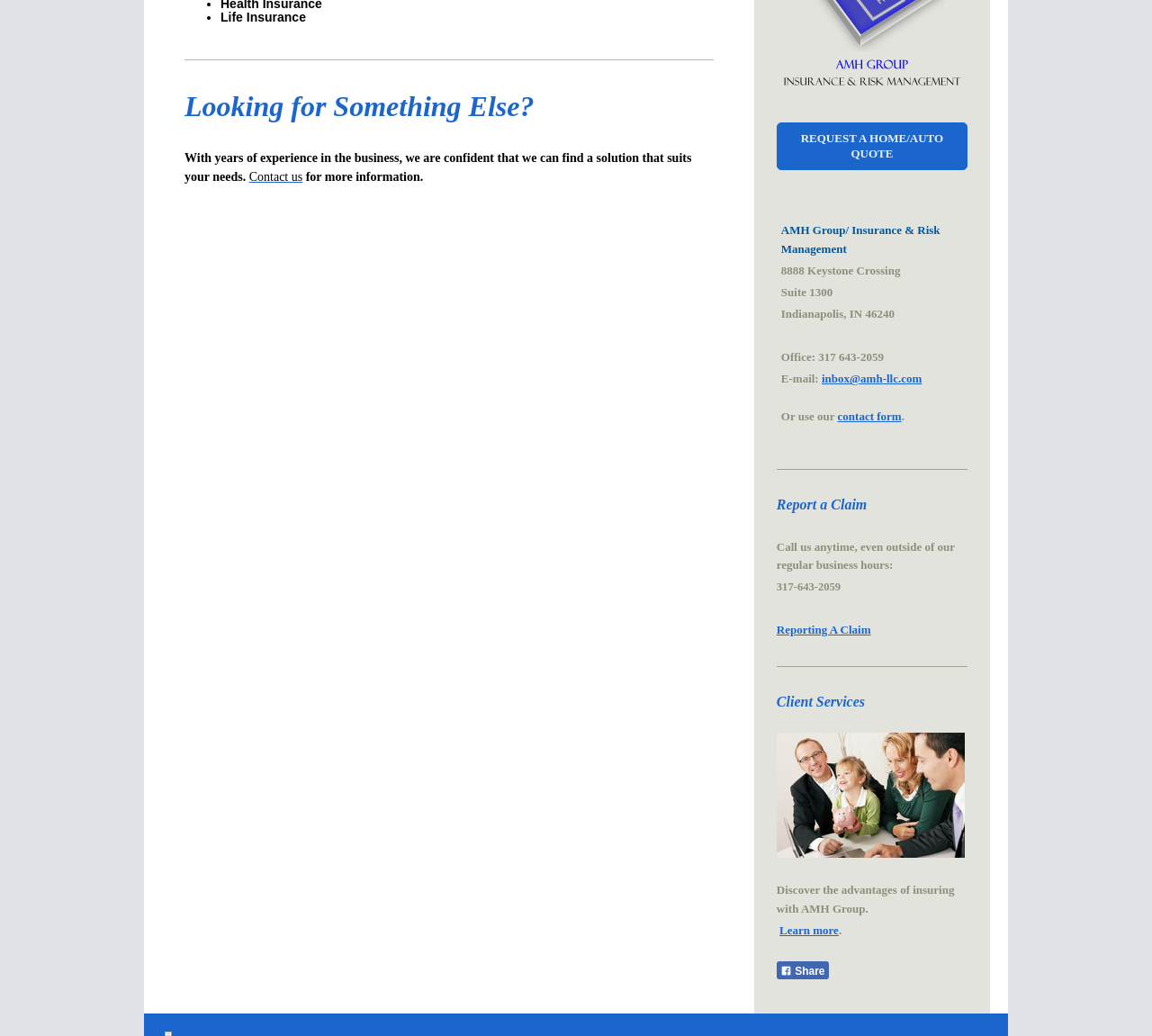Provide the bounding box coordinates of the HTML element this sentence describes: "inbox@amh-llc.com".

[0.713, 0.359, 0.8, 0.372]